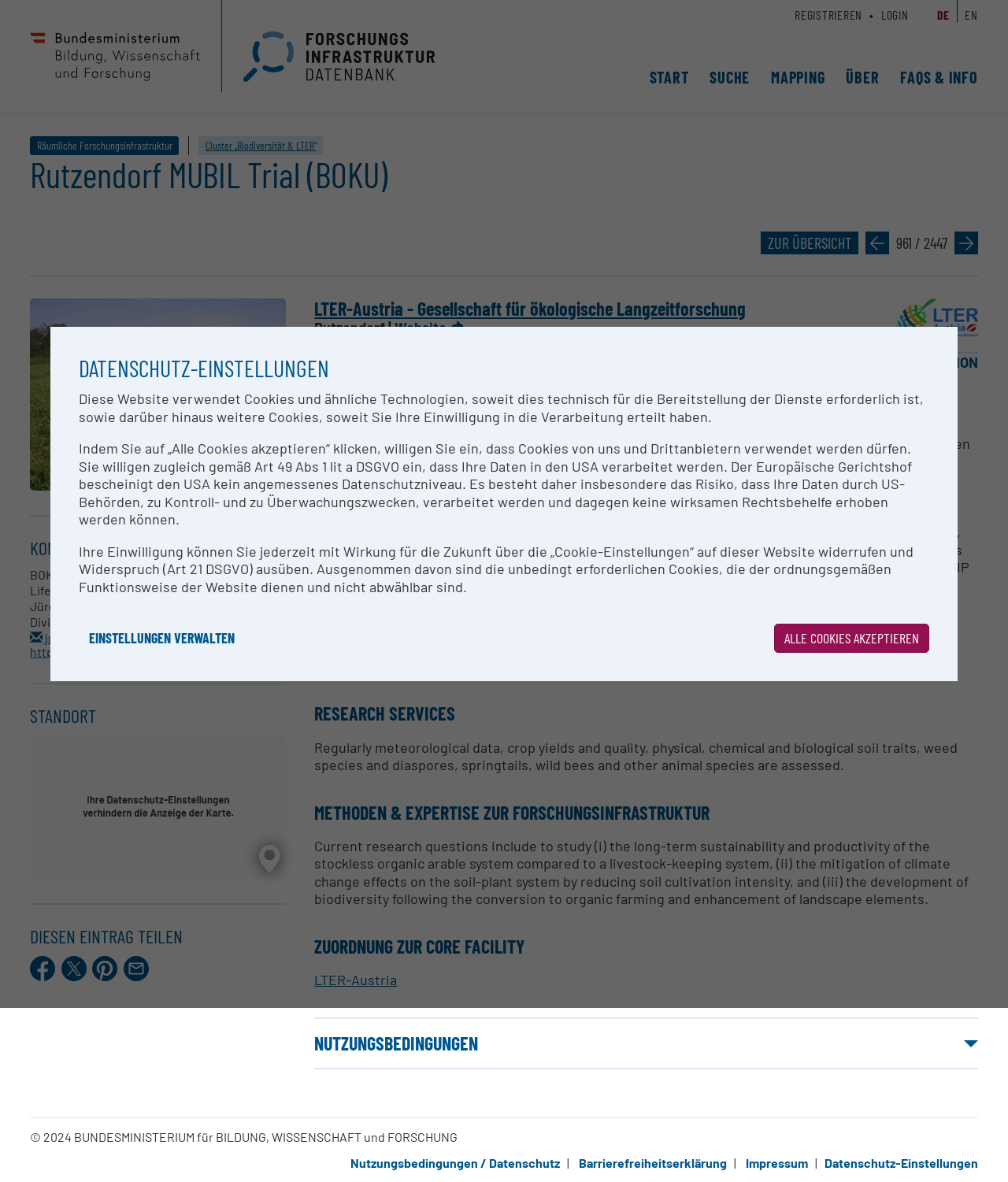Find the bounding box coordinates of the element to click in order to complete this instruction: "Click the Standort auf Karte link". The bounding box coordinates must be four float numbers between 0 and 1, denoted as [left, top, right, bottom].

[0.03, 0.622, 0.284, 0.744]